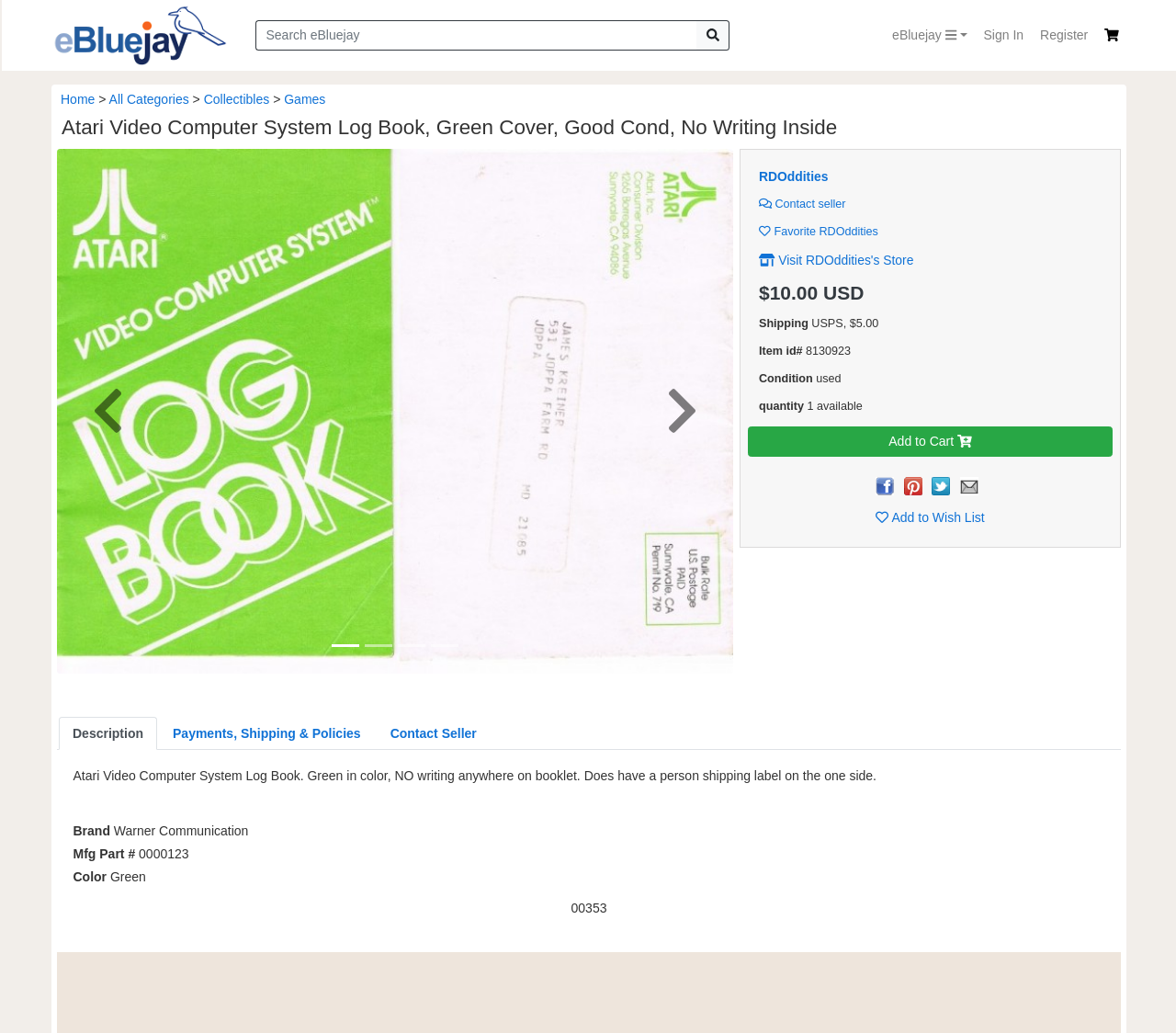Please find the bounding box coordinates of the element that you should click to achieve the following instruction: "Search eBluejay". The coordinates should be presented as four float numbers between 0 and 1: [left, top, right, bottom].

[0.217, 0.019, 0.592, 0.049]